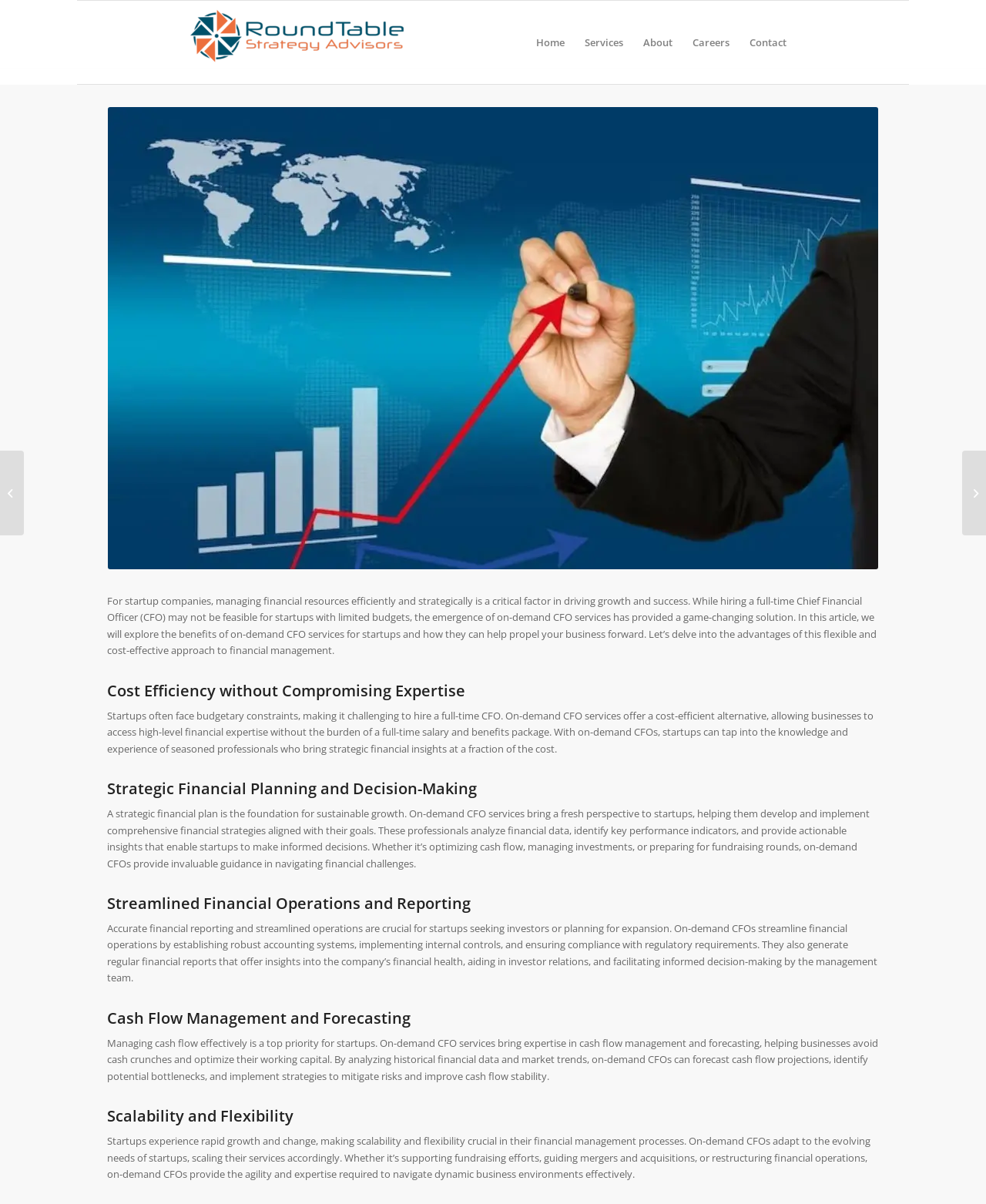What is one of the benefits of on-demand CFO services?
Using the visual information from the image, give a one-word or short-phrase answer.

Cost efficiency